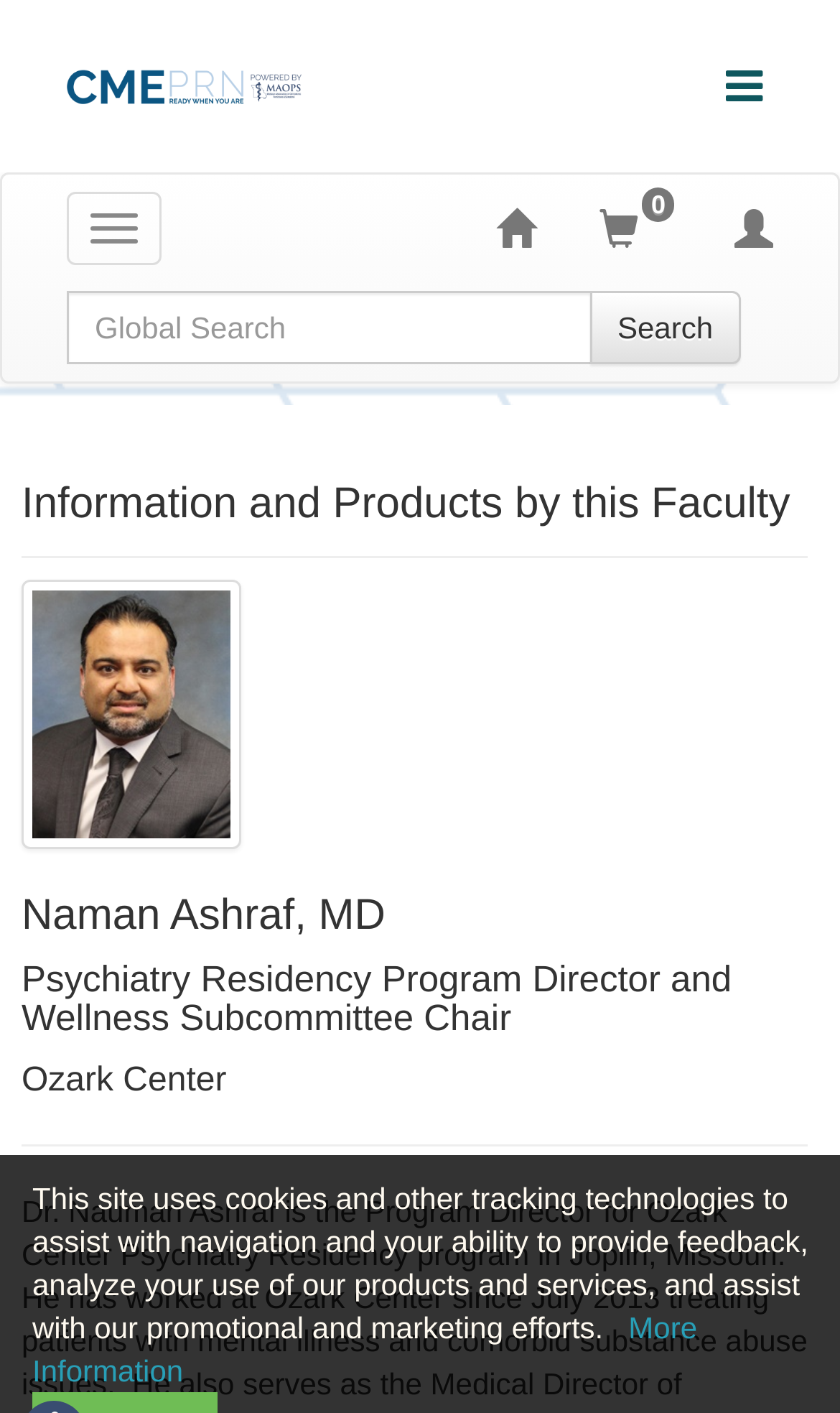Bounding box coordinates are specified in the format (top-left x, top-left y, bottom-right x, bottom-right y). All values are floating point numbers bounded between 0 and 1. Please provide the bounding box coordinate of the region this sentence describes: Search

[0.702, 0.206, 0.882, 0.258]